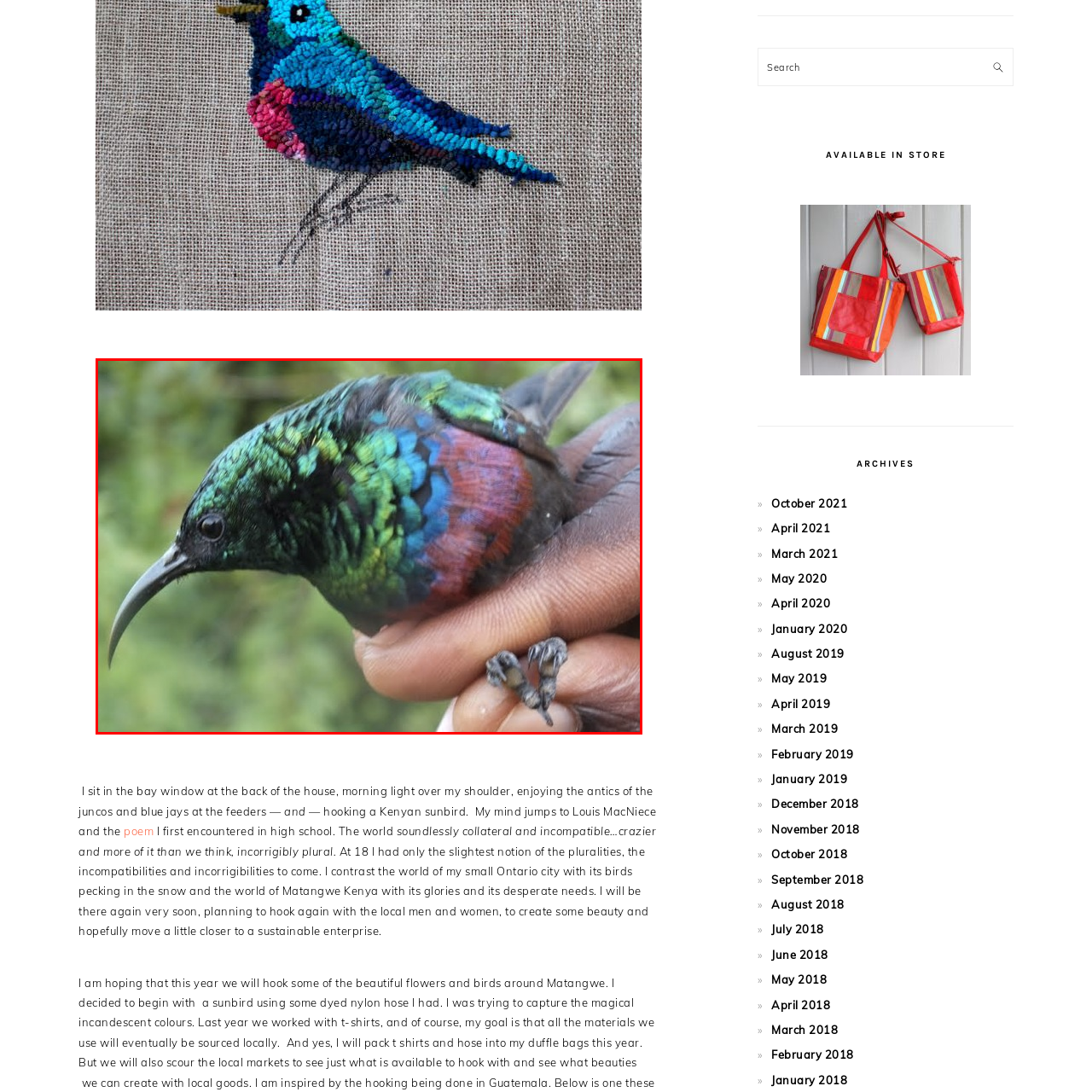Observe the image inside the red bounding box and respond to the question with a single word or phrase:
Is the background of the image blurred?

Yes